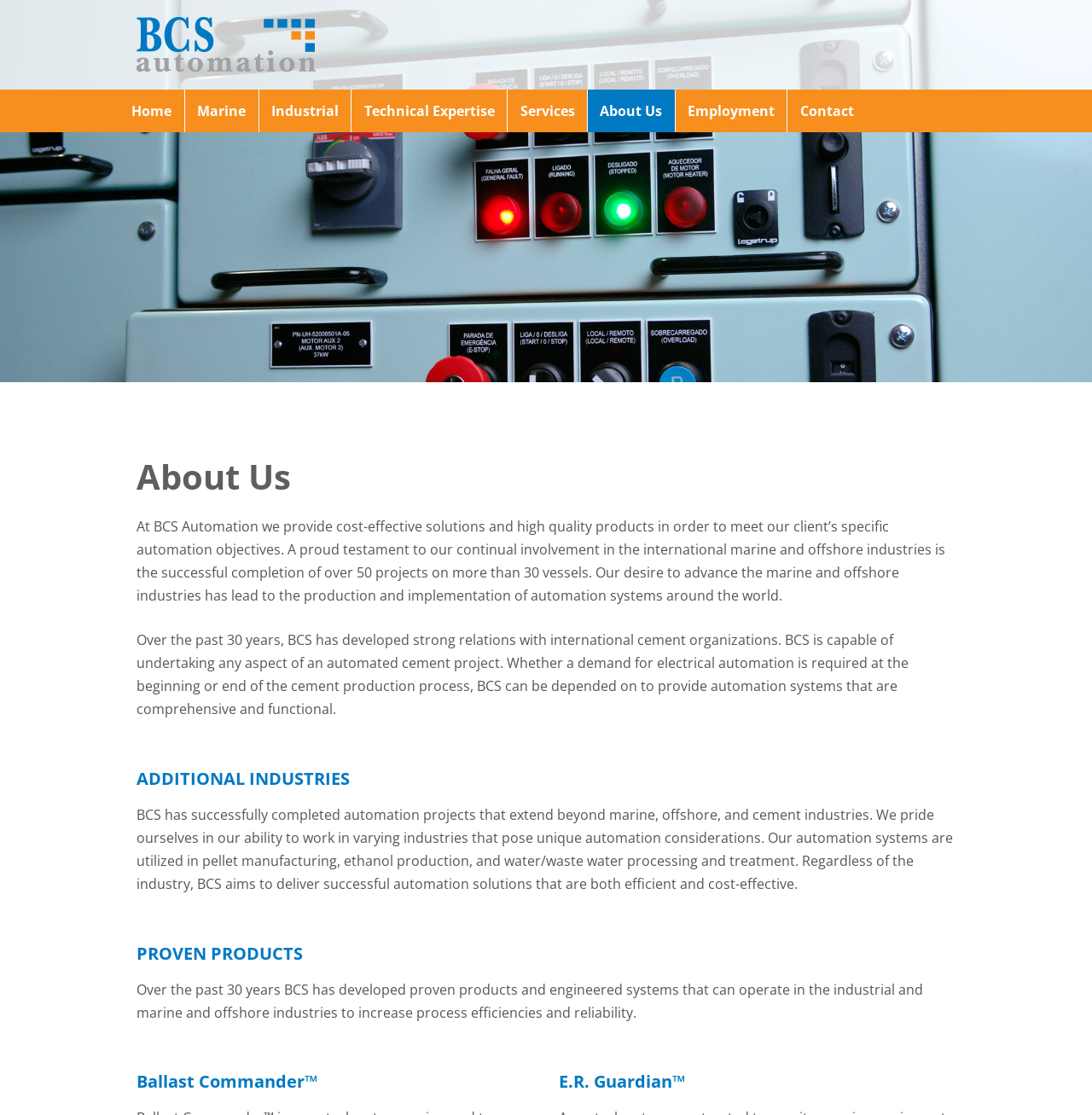How many vessels have BCS Automation completed projects on?
Please use the image to provide a one-word or short phrase answer.

30